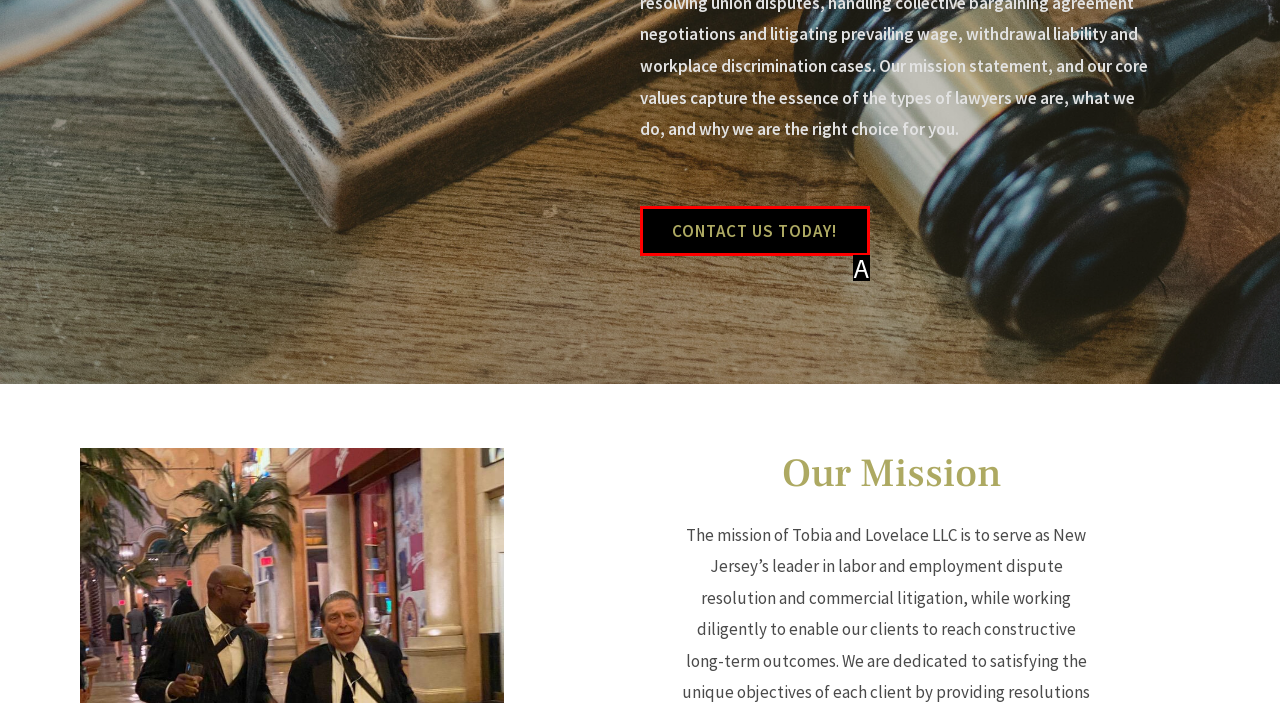Based on the element description: Contact Us Today!, choose the best matching option. Provide the letter of the option directly.

A